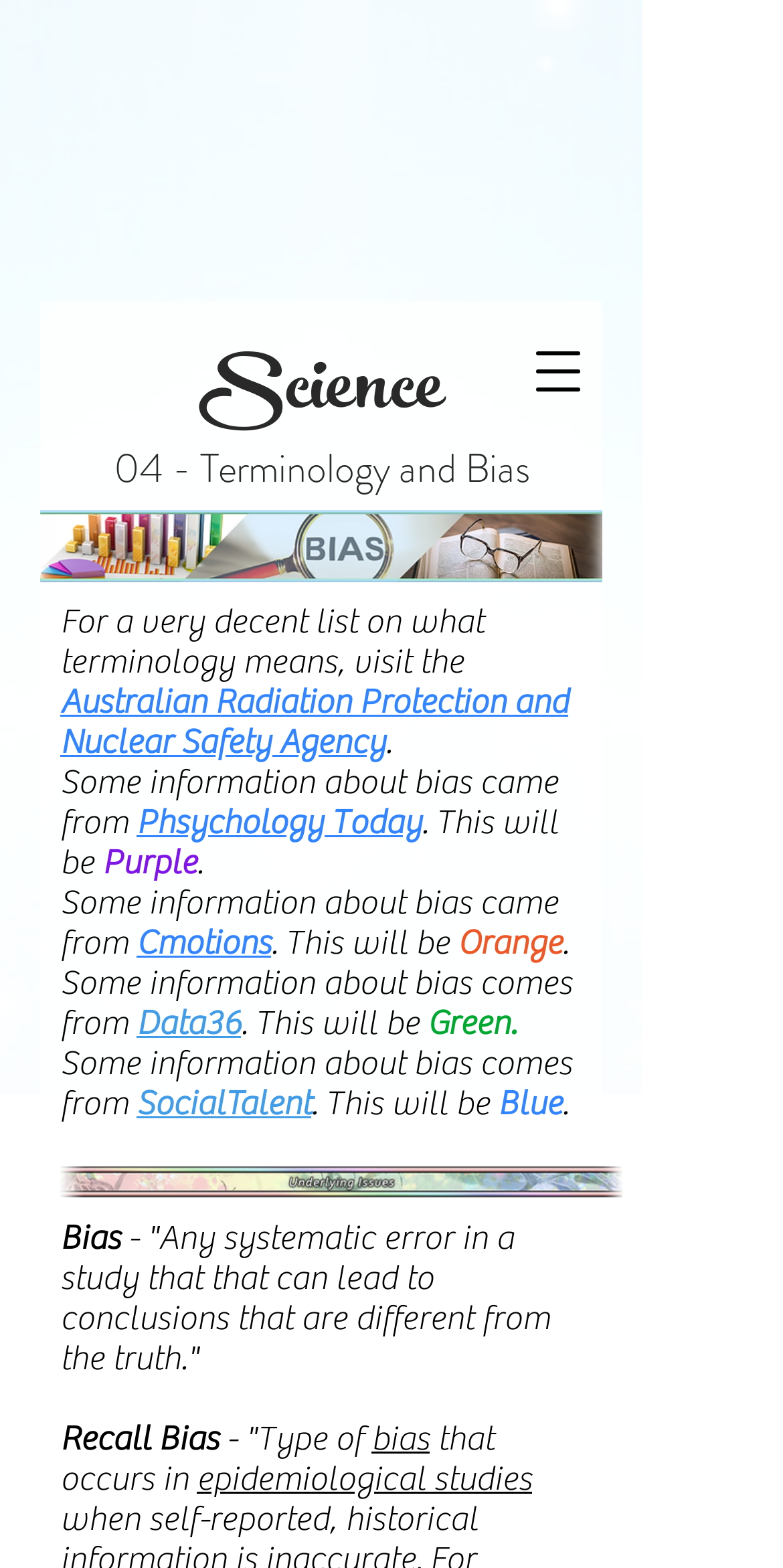What is the name of the agency mentioned in the first link?
Look at the image and provide a detailed response to the question.

I found the first link on the webpage, which is 'Australian Radiation Protection and Nuclear Safety Agency'. This link is mentioned in the sentence 'For a very decent list on what terminology means, visit the Australian Radiation Protection and Nuclear Safety Agency'.